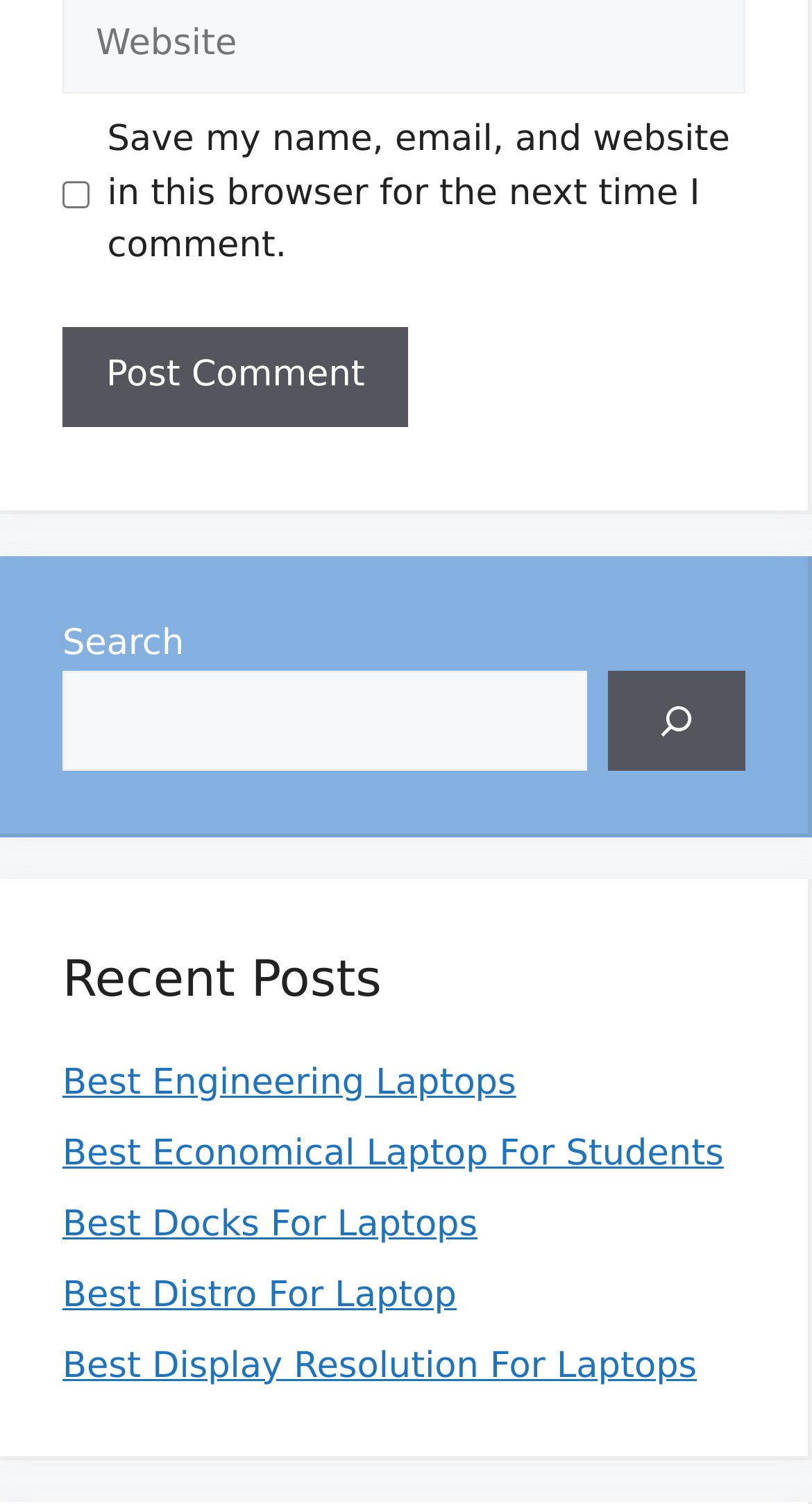Is the search box located above or below the 'Recent Posts' heading?
Refer to the image and offer an in-depth and detailed answer to the question.

I compared the y1 and y2 coordinates of the search box and the 'Recent Posts' heading. The y1 and y2 coordinates of the search box are smaller than those of the 'Recent Posts' heading, which means the search box is located above the 'Recent Posts' heading.